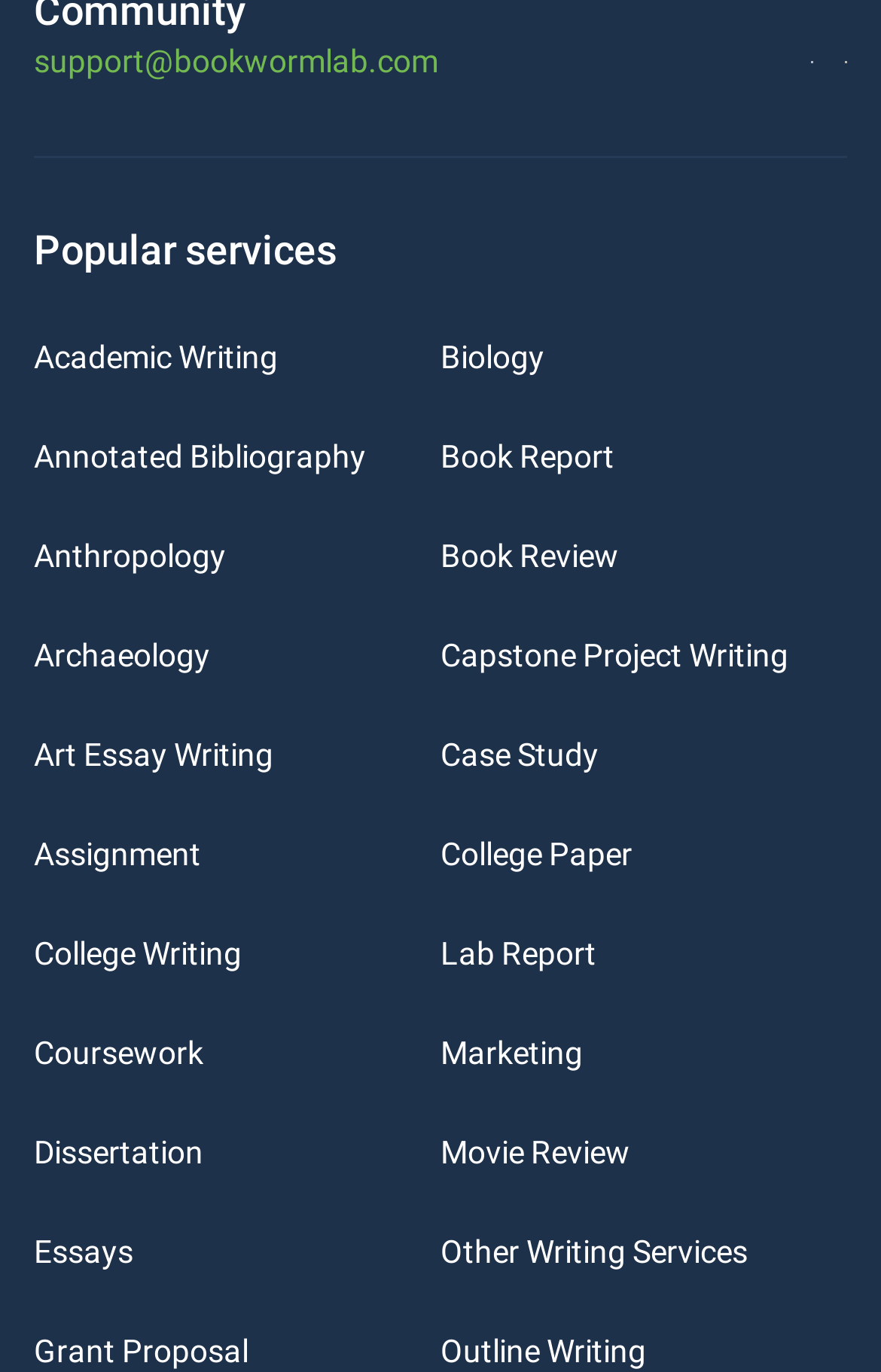Please determine the bounding box coordinates for the element that should be clicked to follow these instructions: "explore Academic Writing services".

[0.038, 0.247, 0.315, 0.273]